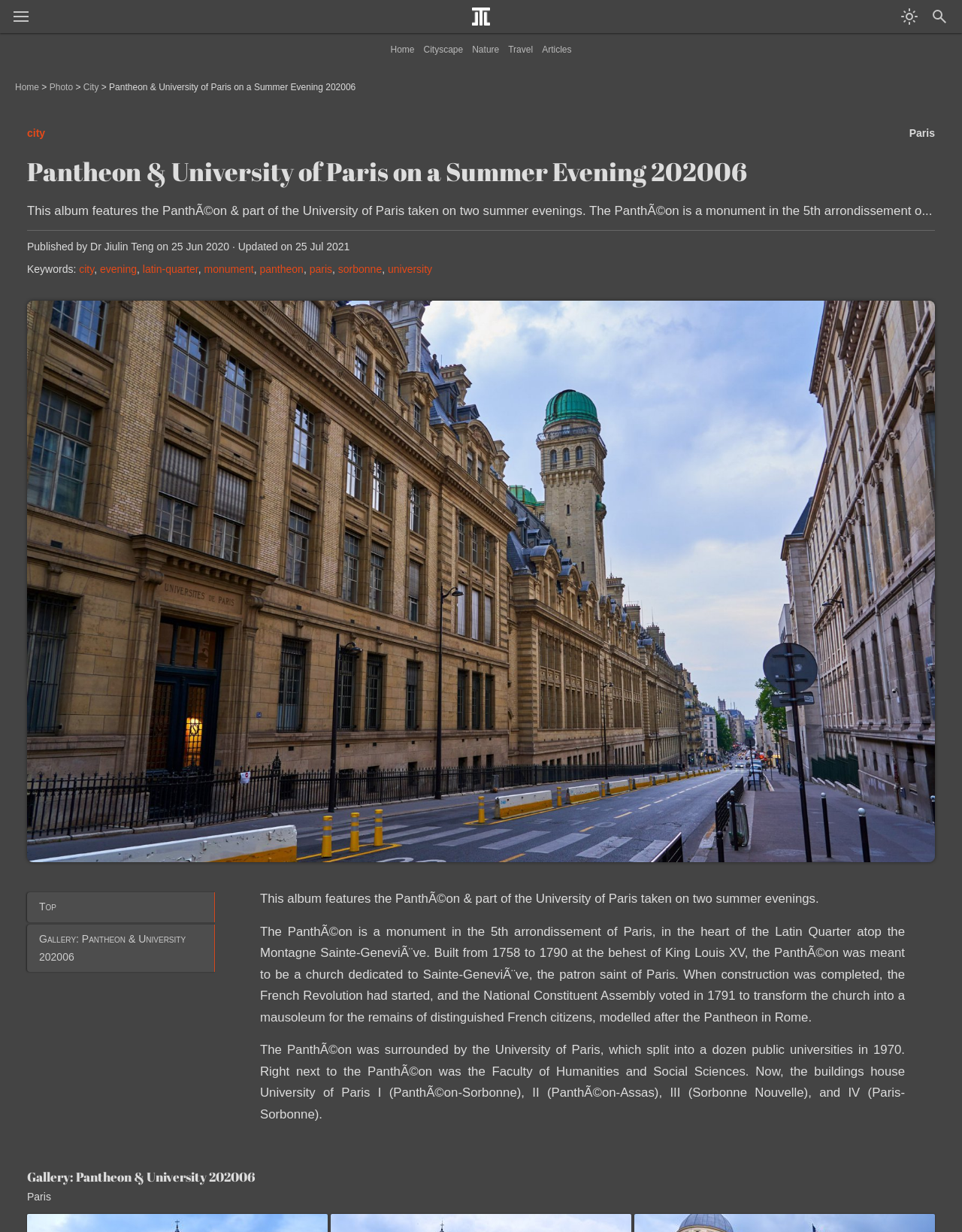Indicate the bounding box coordinates of the element that needs to be clicked to satisfy the following instruction: "Click the 'Home' link". The coordinates should be four float numbers between 0 and 1, i.e., [left, top, right, bottom].

[0.406, 0.034, 0.431, 0.046]